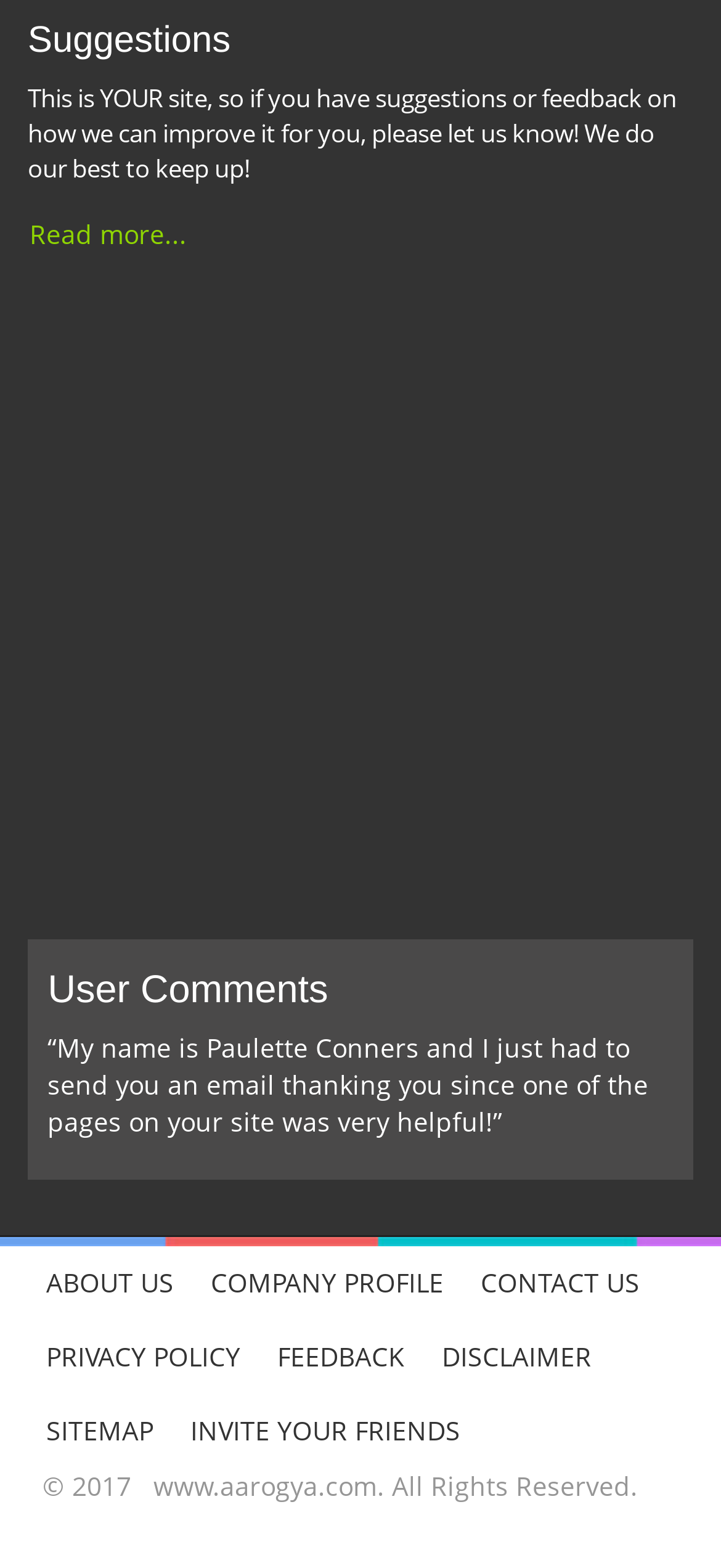Please specify the bounding box coordinates for the clickable region that will help you carry out the instruction: "Provide feedback".

[0.359, 0.842, 0.587, 0.889]